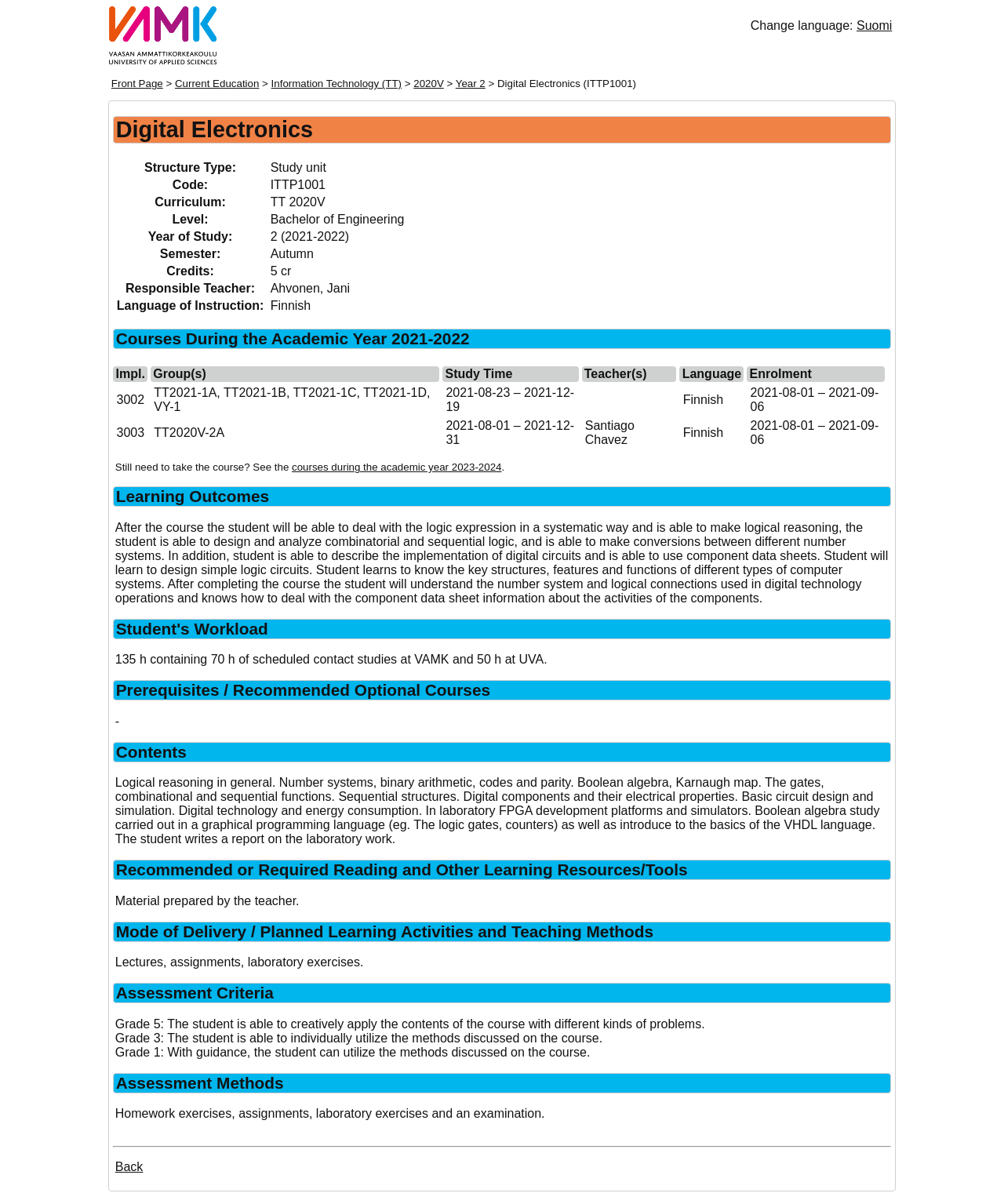Provide a brief response in the form of a single word or phrase:
What is the language of instruction for the course?

Finnish